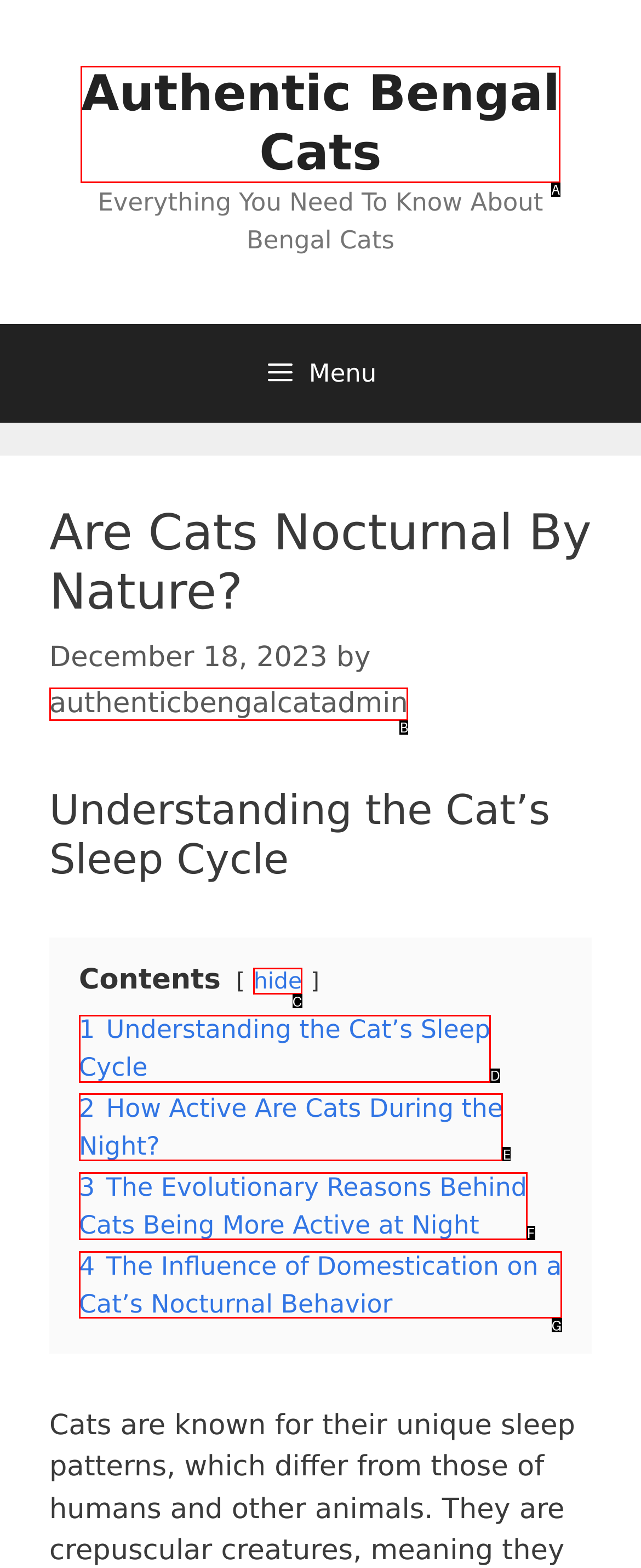Tell me which one HTML element best matches the description: Authentic Bengal Cats
Answer with the option's letter from the given choices directly.

A